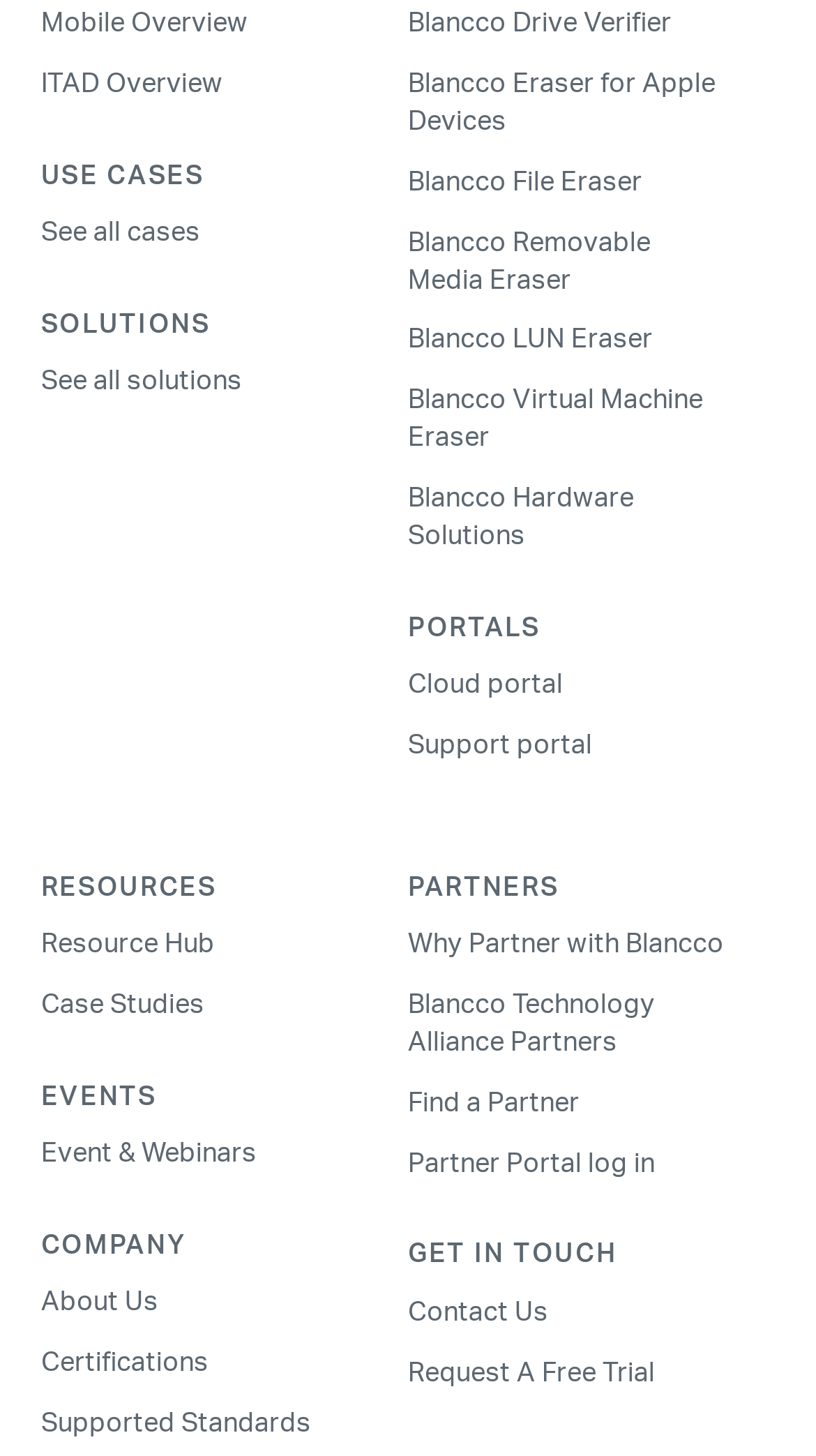Locate the UI element described by Skip to main content and provide its bounding box coordinates. Use the format (top-left x, top-left y, bottom-right x, bottom-right y) with all values as floating point numbers between 0 and 1.

None